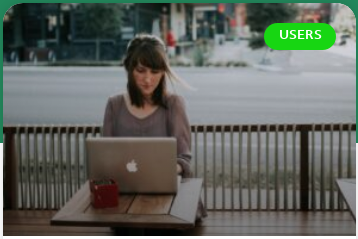Provide a short answer using a single word or phrase for the following question: 
Is the urban scenery in the foreground?

No